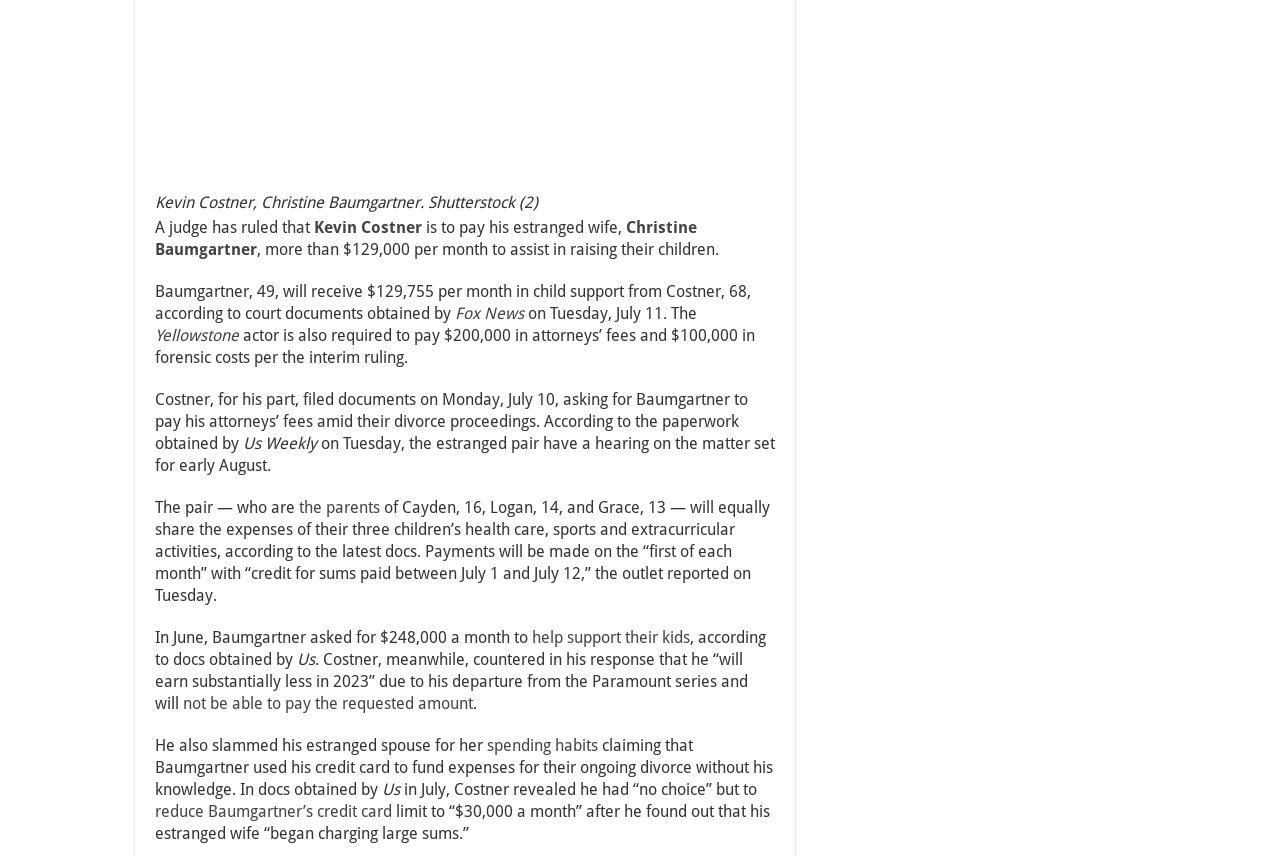Answer the question below with a single word or a brief phrase: 
How much did Christine Baumgartner ask for in monthly support?

$248,000